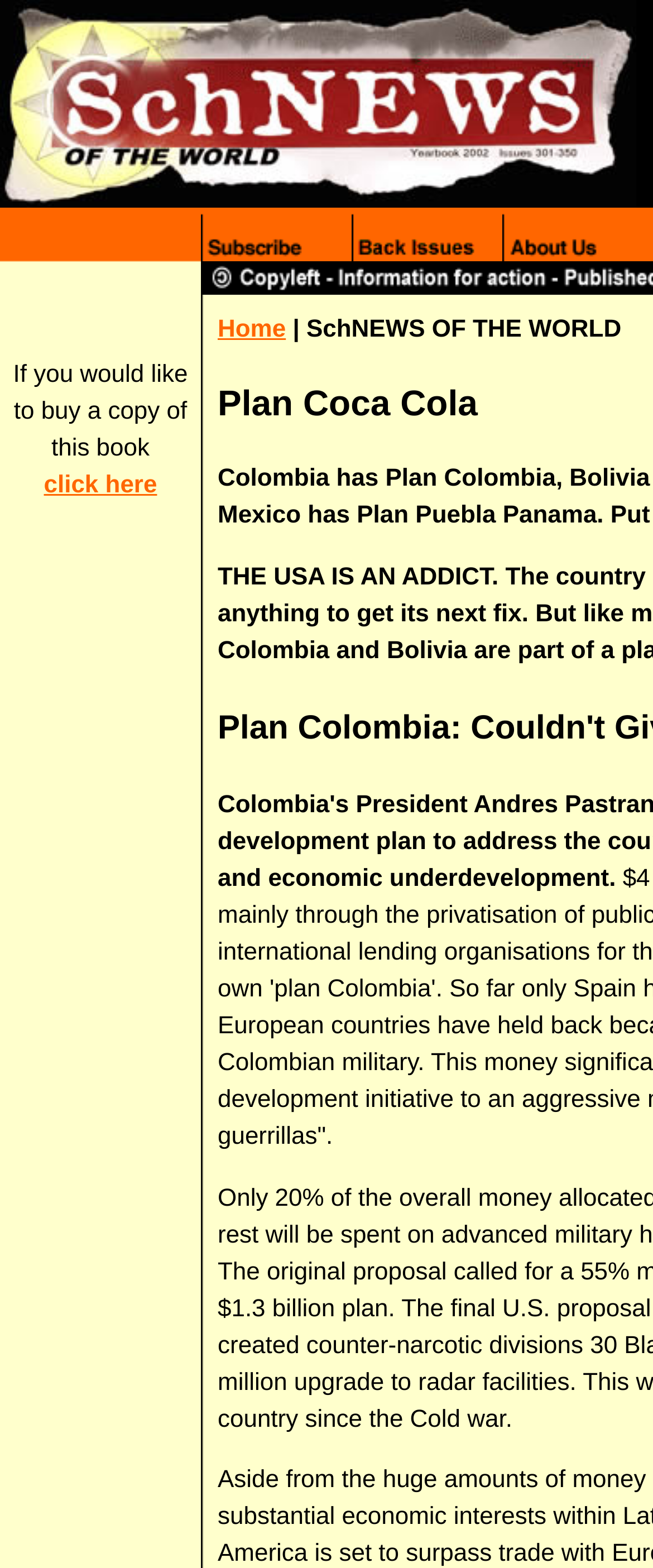What is the text of the link at the top-right?
Please utilize the information in the image to give a detailed response to the question.

The link at the top-right has the text 'click here', which is likely a call-to-action or a navigation element, given its prominent position on the page.